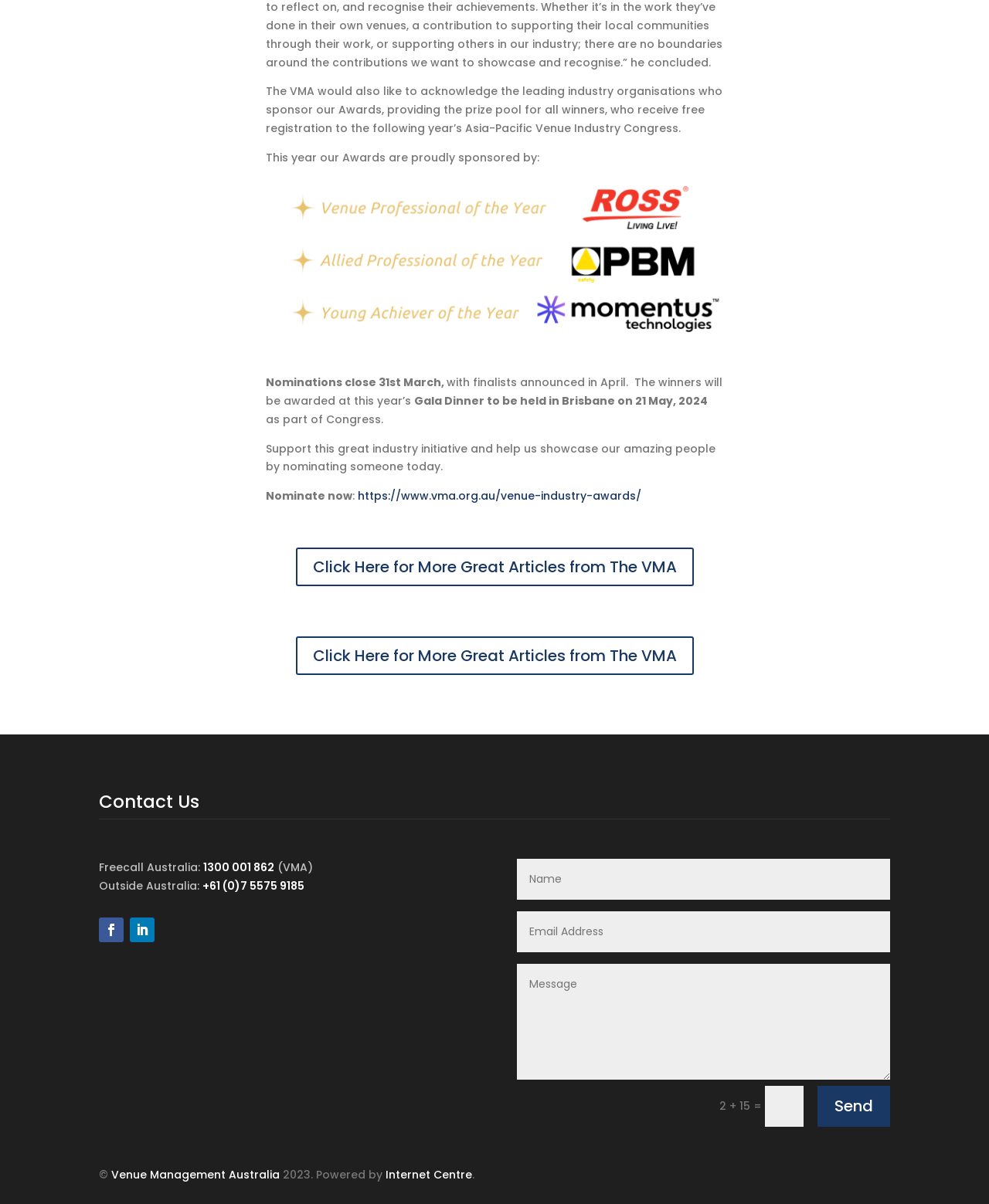Identify the bounding box coordinates of the section that should be clicked to achieve the task described: "Contact us".

[0.1, 0.659, 0.9, 0.68]